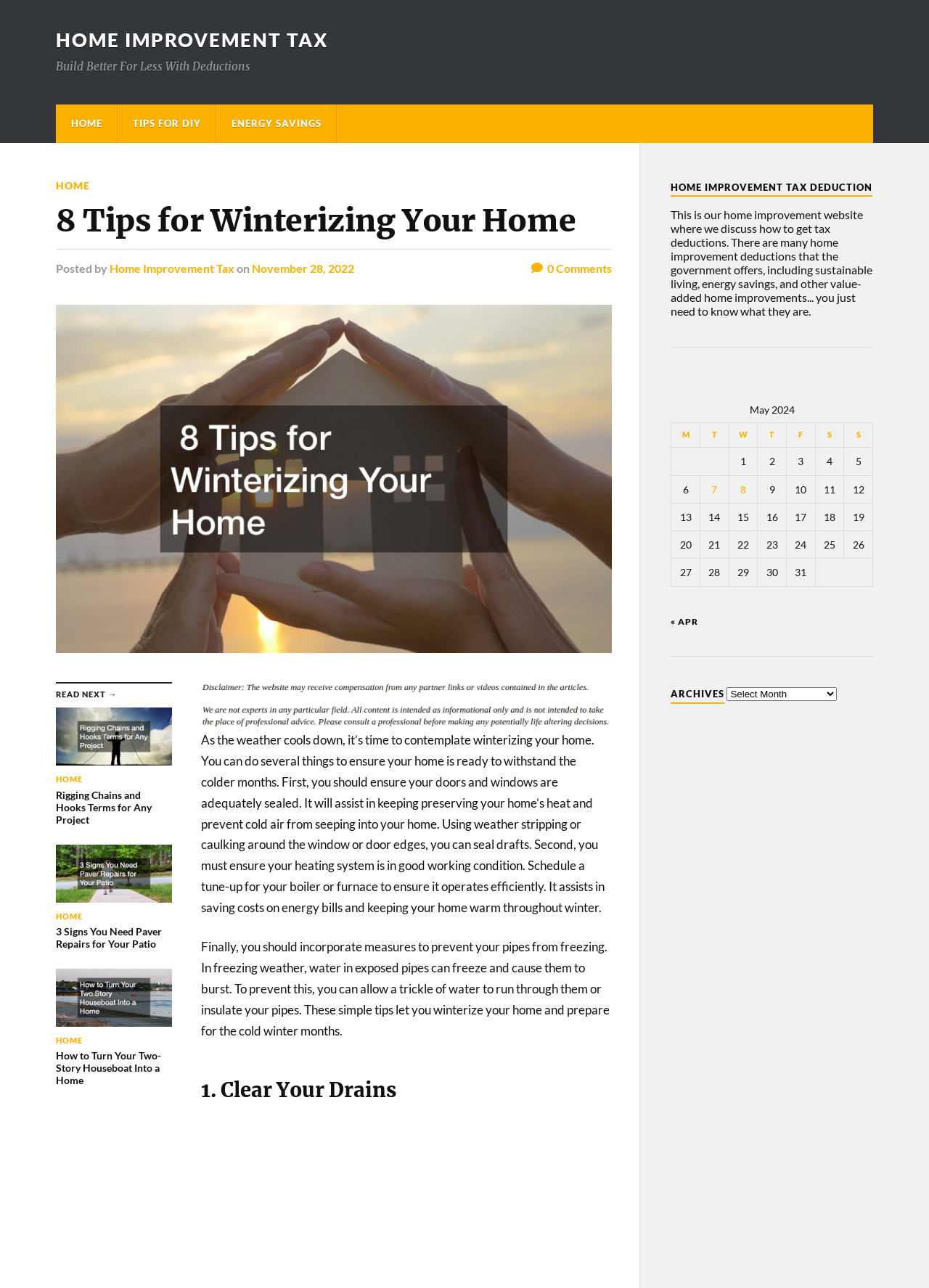Please identify the bounding box coordinates of the clickable region that I should interact with to perform the following instruction: "Click on 'HOME IMPROVEMENT TAX DEDUCTION'". The coordinates should be expressed as four float numbers between 0 and 1, i.e., [left, top, right, bottom].

[0.722, 0.141, 0.939, 0.153]